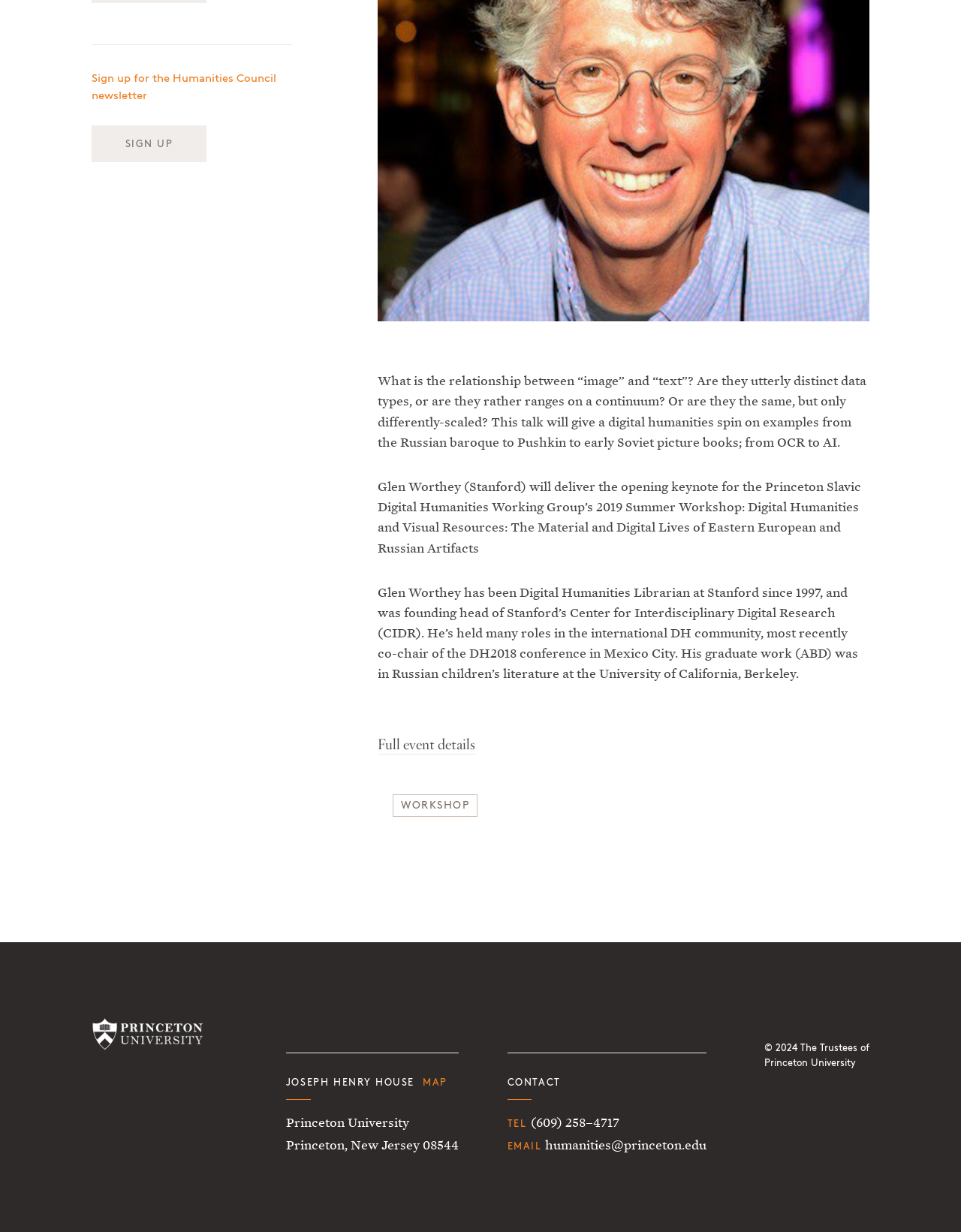For the following element description, predict the bounding box coordinates in the format (top-left x, top-left y, bottom-right x, bottom-right y). All values should be floating point numbers between 0 and 1. Description: Workshop

[0.417, 0.65, 0.489, 0.658]